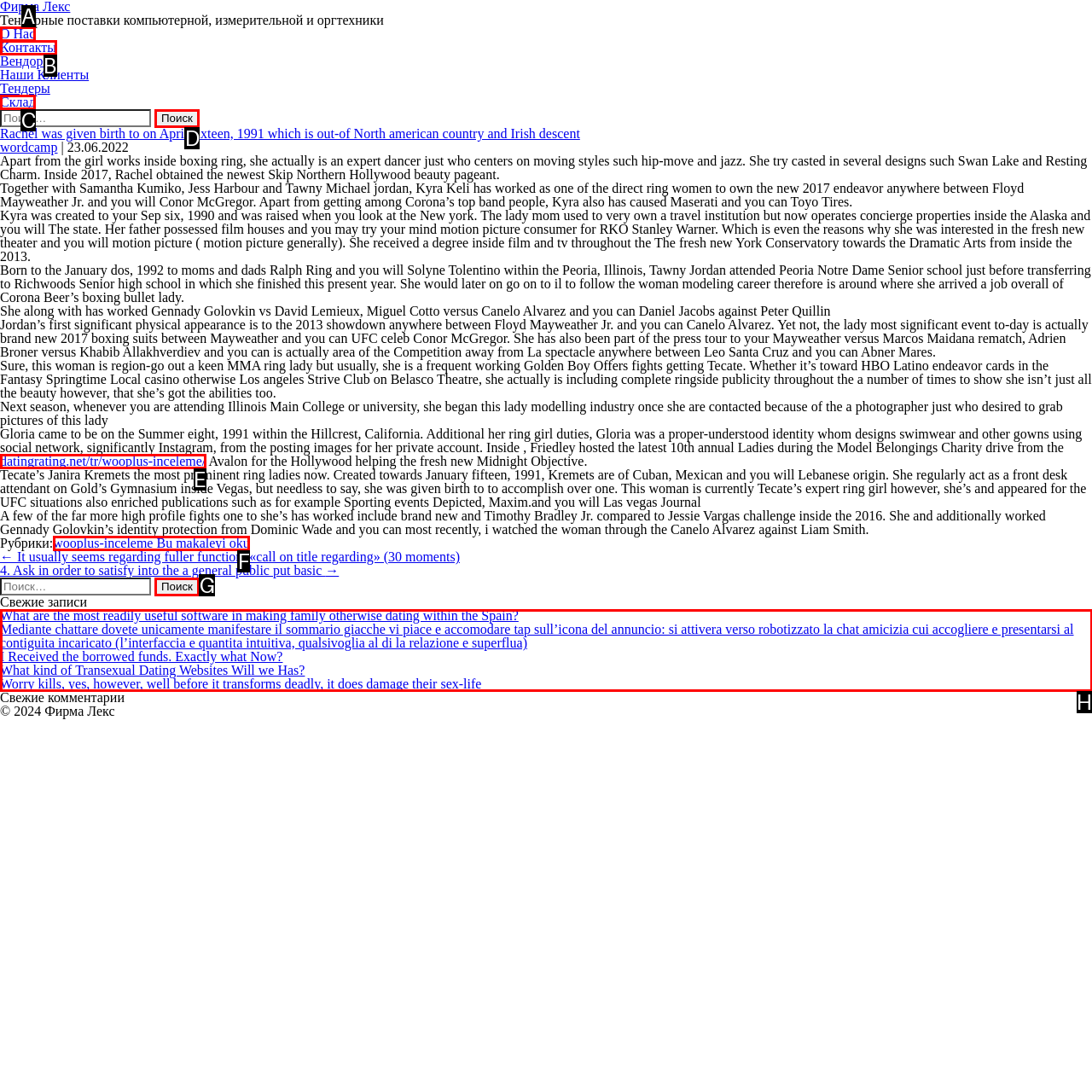Identify which lettered option to click to carry out the task: Check the latest posts. Provide the letter as your answer.

H